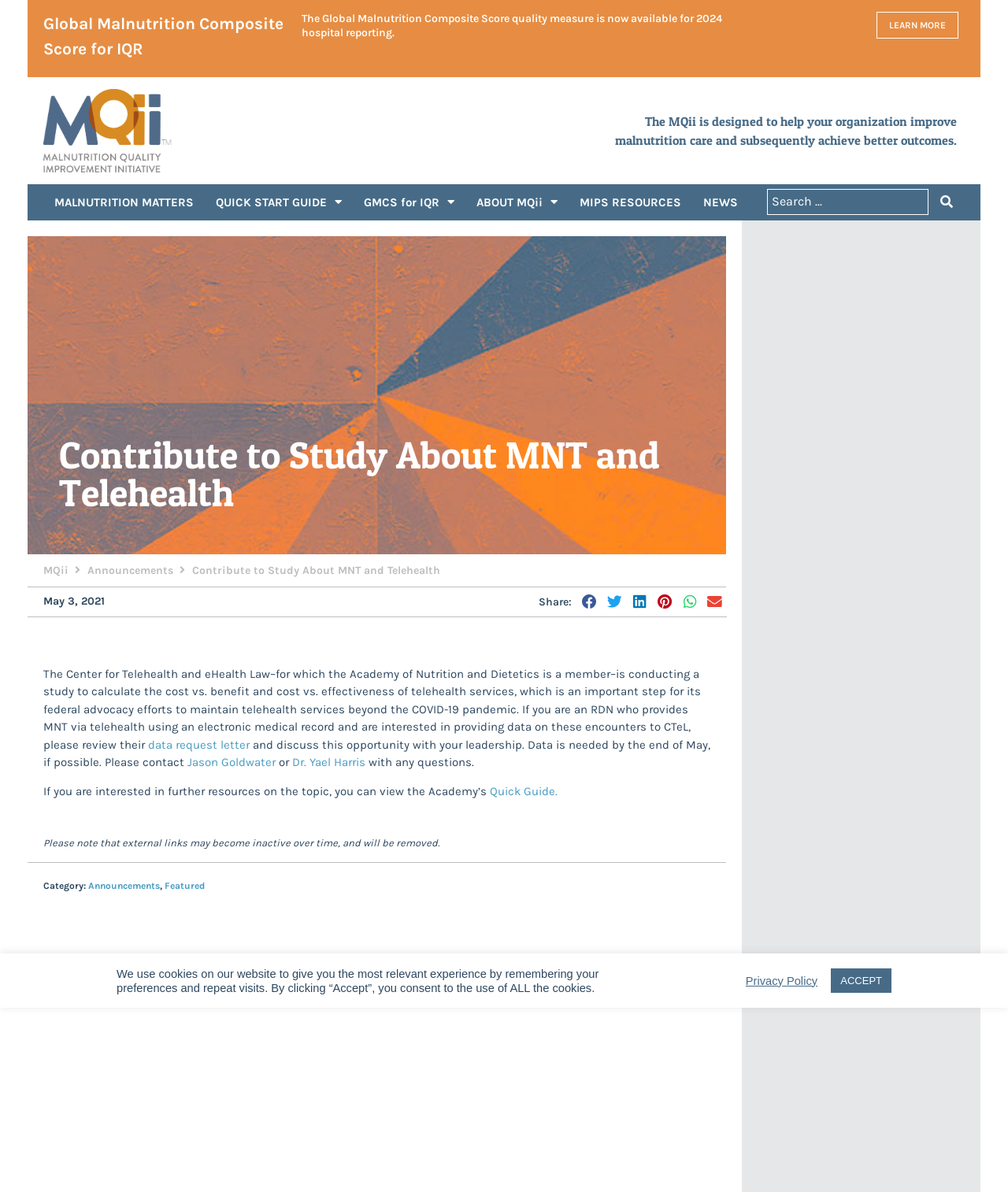Could you locate the bounding box coordinates for the section that should be clicked to accomplish this task: "Read the announcement about contributing to the study on MNT and Telehealth".

[0.043, 0.366, 0.721, 0.429]